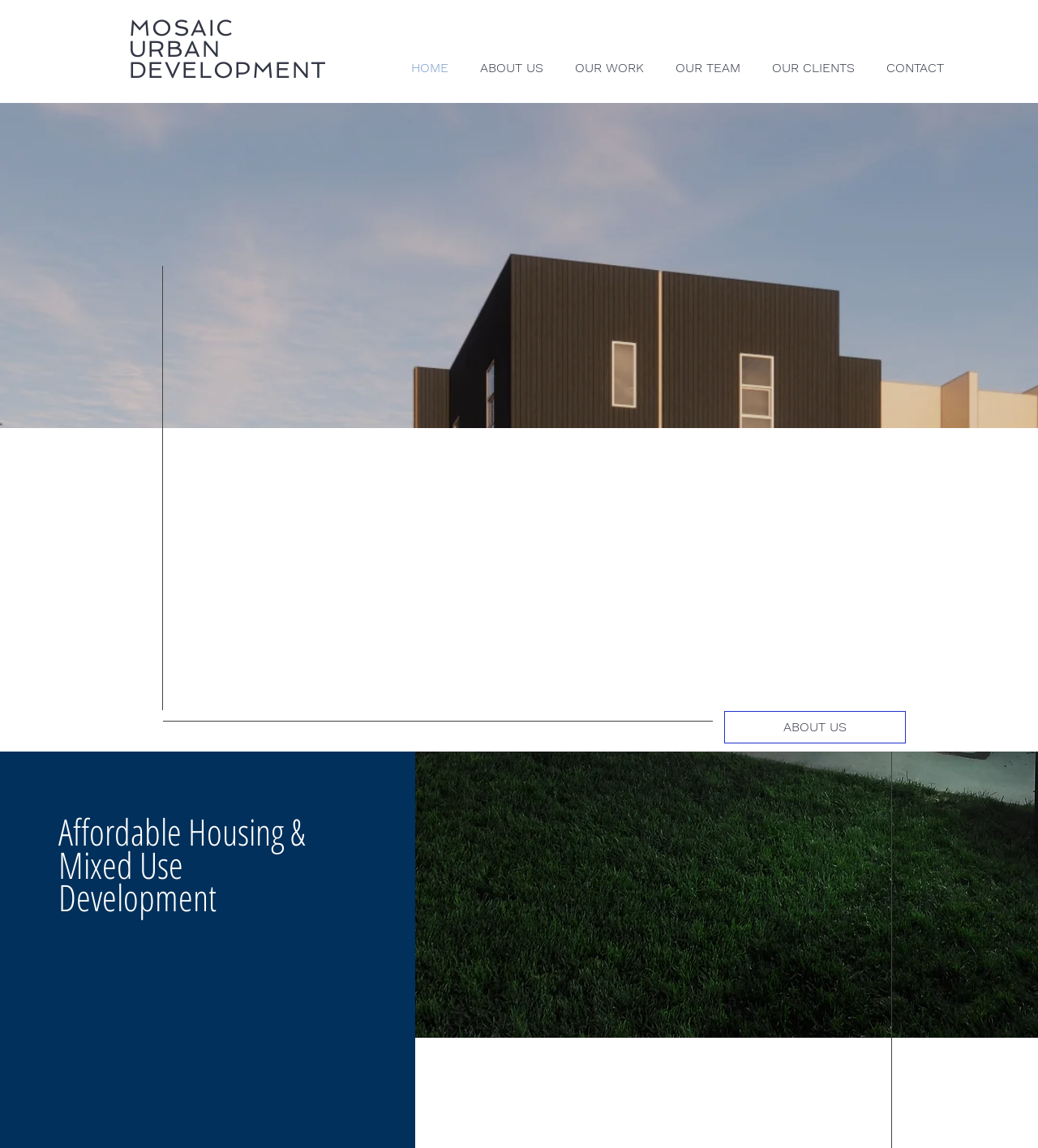Where is the company based?
Based on the screenshot, give a detailed explanation to answer the question.

The location of the company can be found in the StaticText element that describes the company, which states that Mosaic is 'based in the San Francisco Bay Area'.